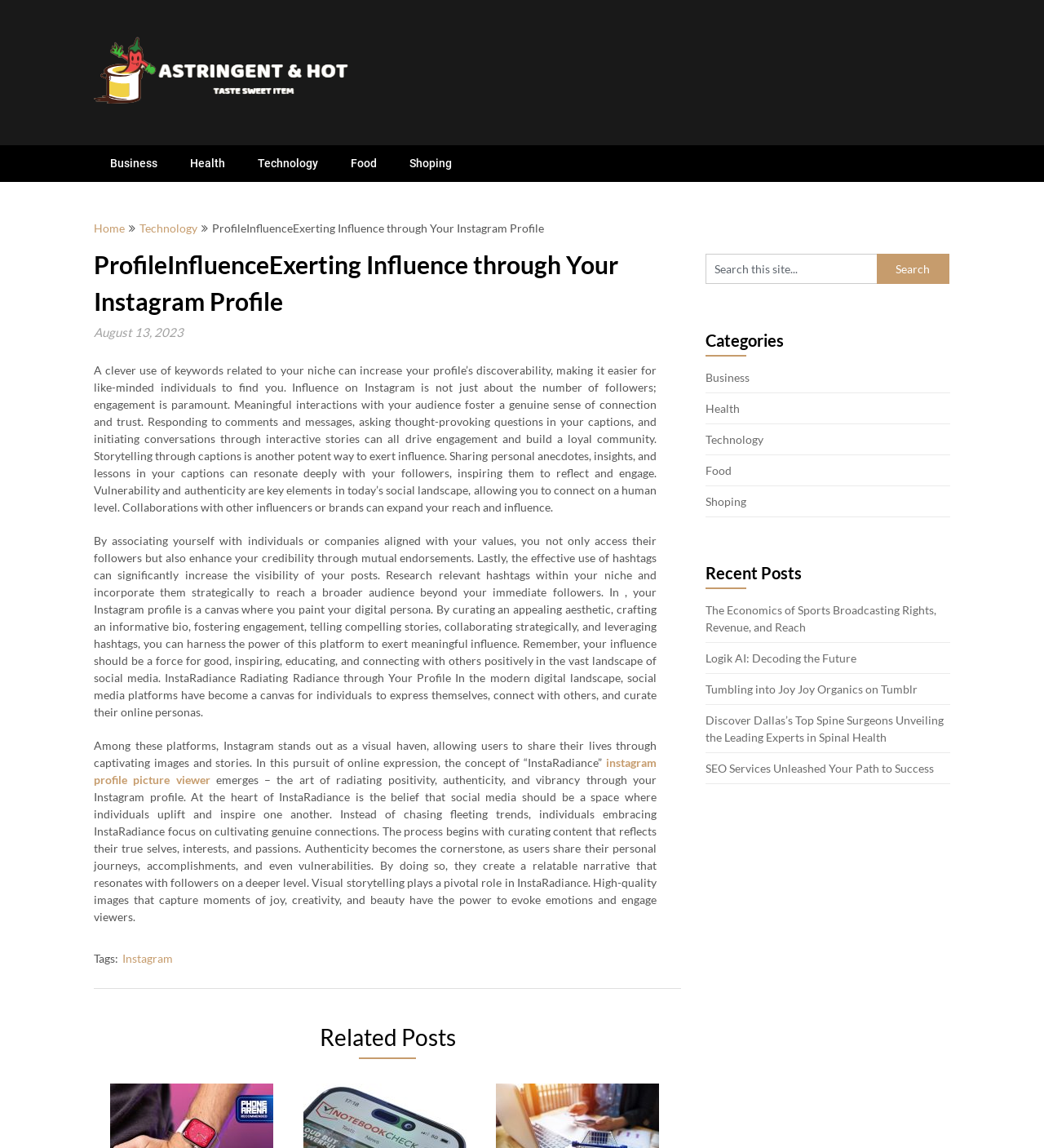Predict the bounding box of the UI element based on this description: "Car Seat Buying Guide ForToddlers".

None